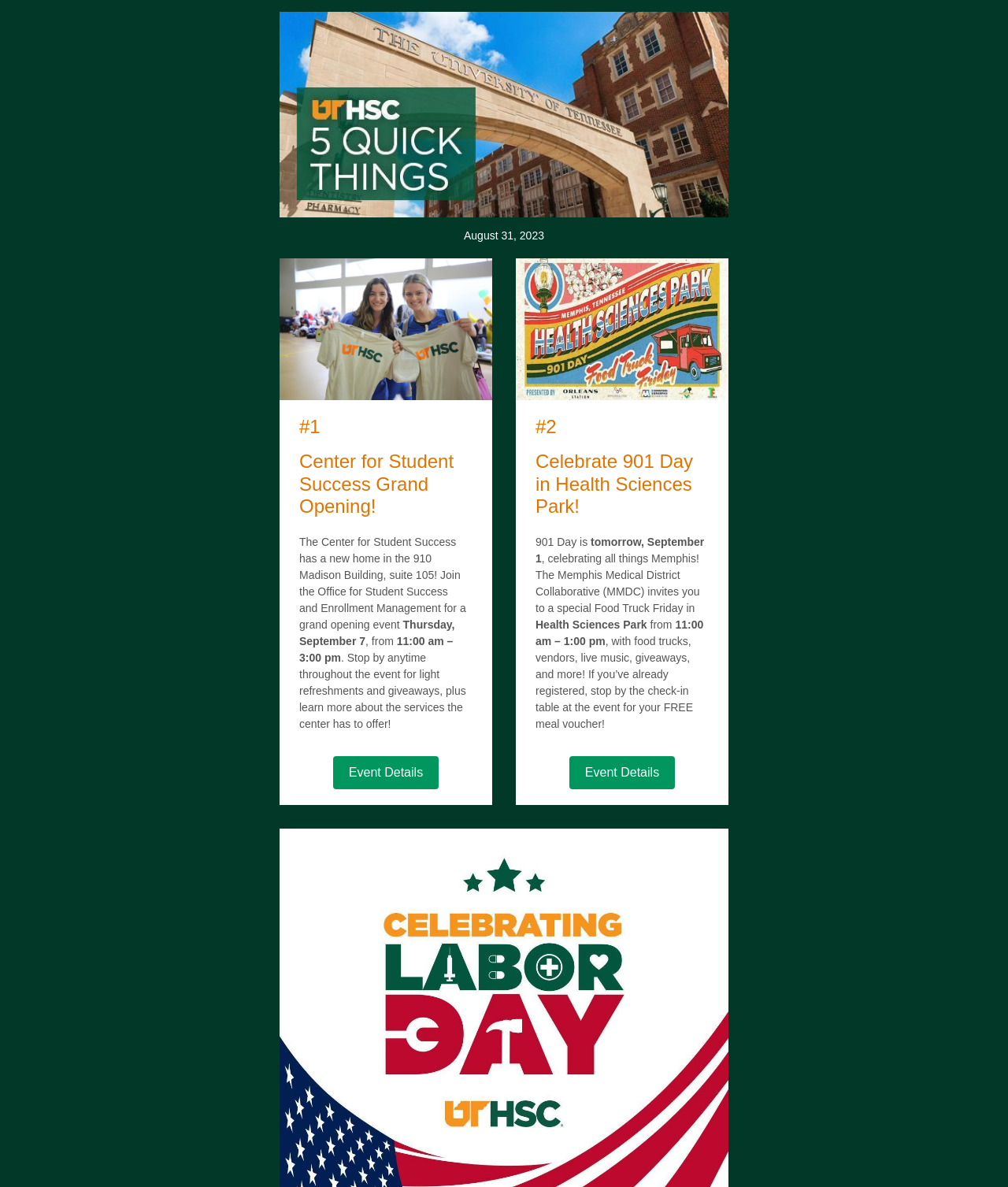Provide a short answer using a single word or phrase for the following question: 
What is the location of the 901 Day event?

Health Sciences Park